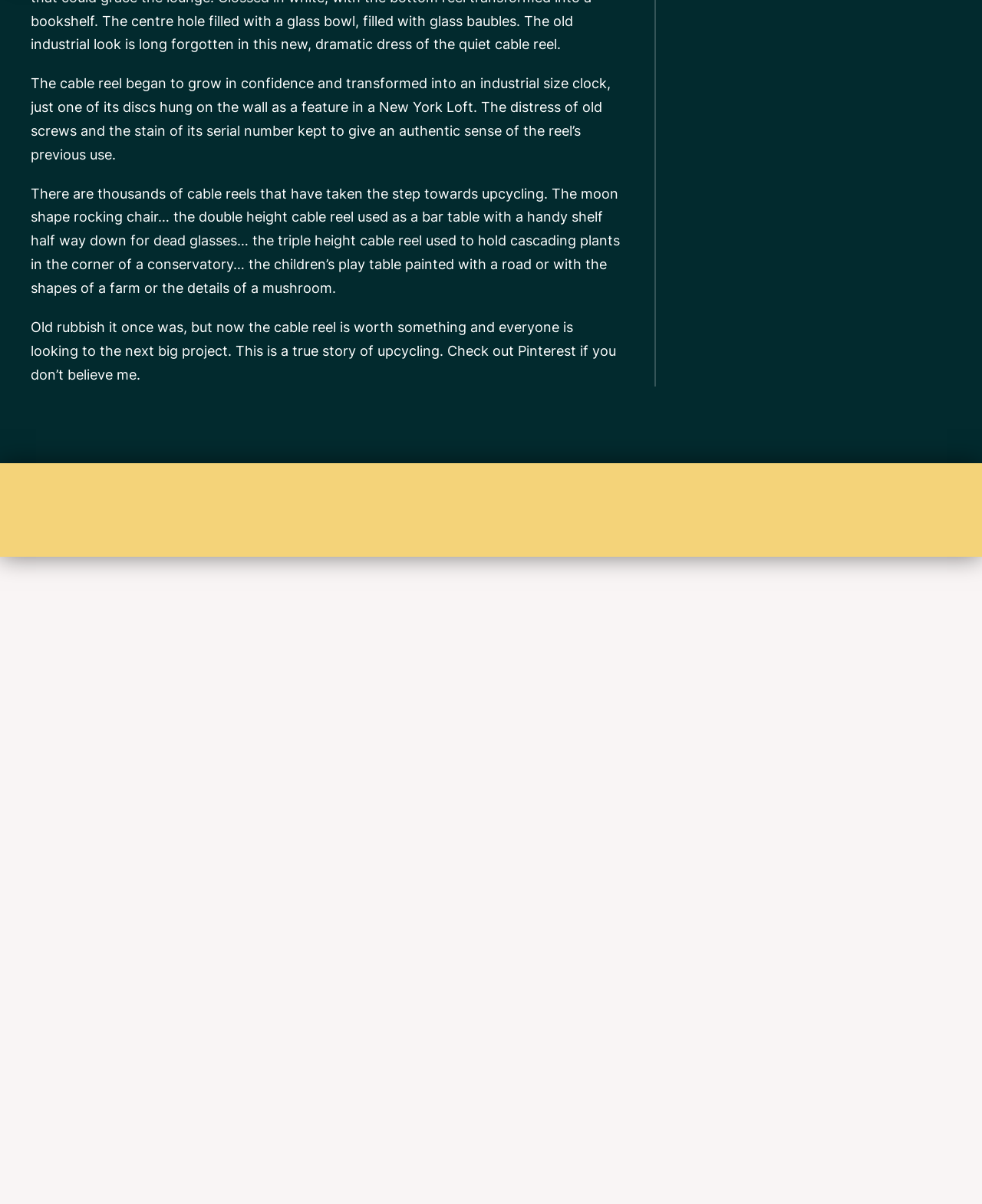What is the purpose of the 'Contact us' link?
Look at the screenshot and respond with one word or a short phrase.

To get in touch with the company